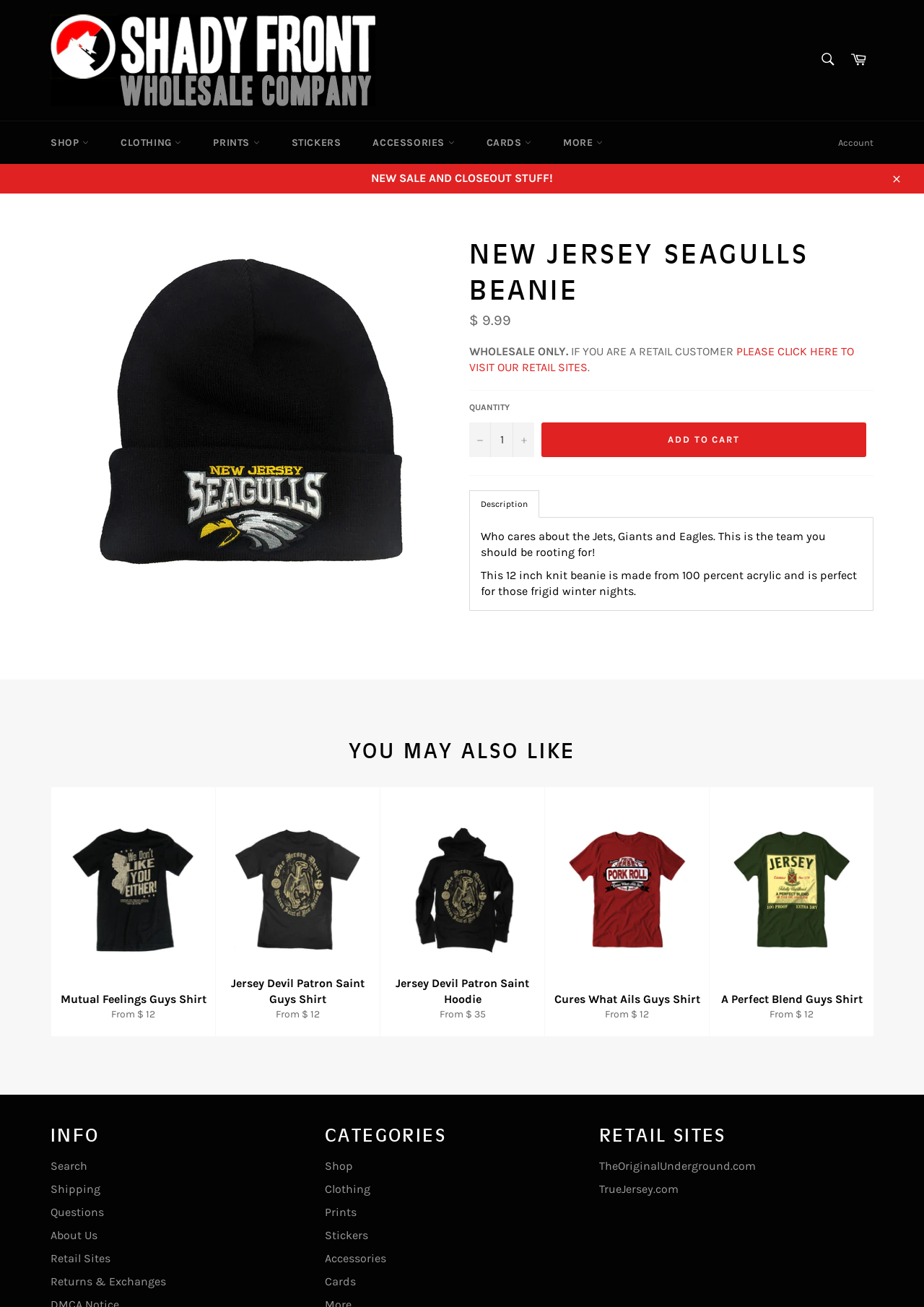What is the purpose of the 'ADD TO CART' button?
Based on the visual details in the image, please answer the question thoroughly.

I inferred the purpose of the 'ADD TO CART' button by its location and context. The button is located below the product quantity input field and above the 'Description' section. Its purpose is to allow the user to add the item to their cart.